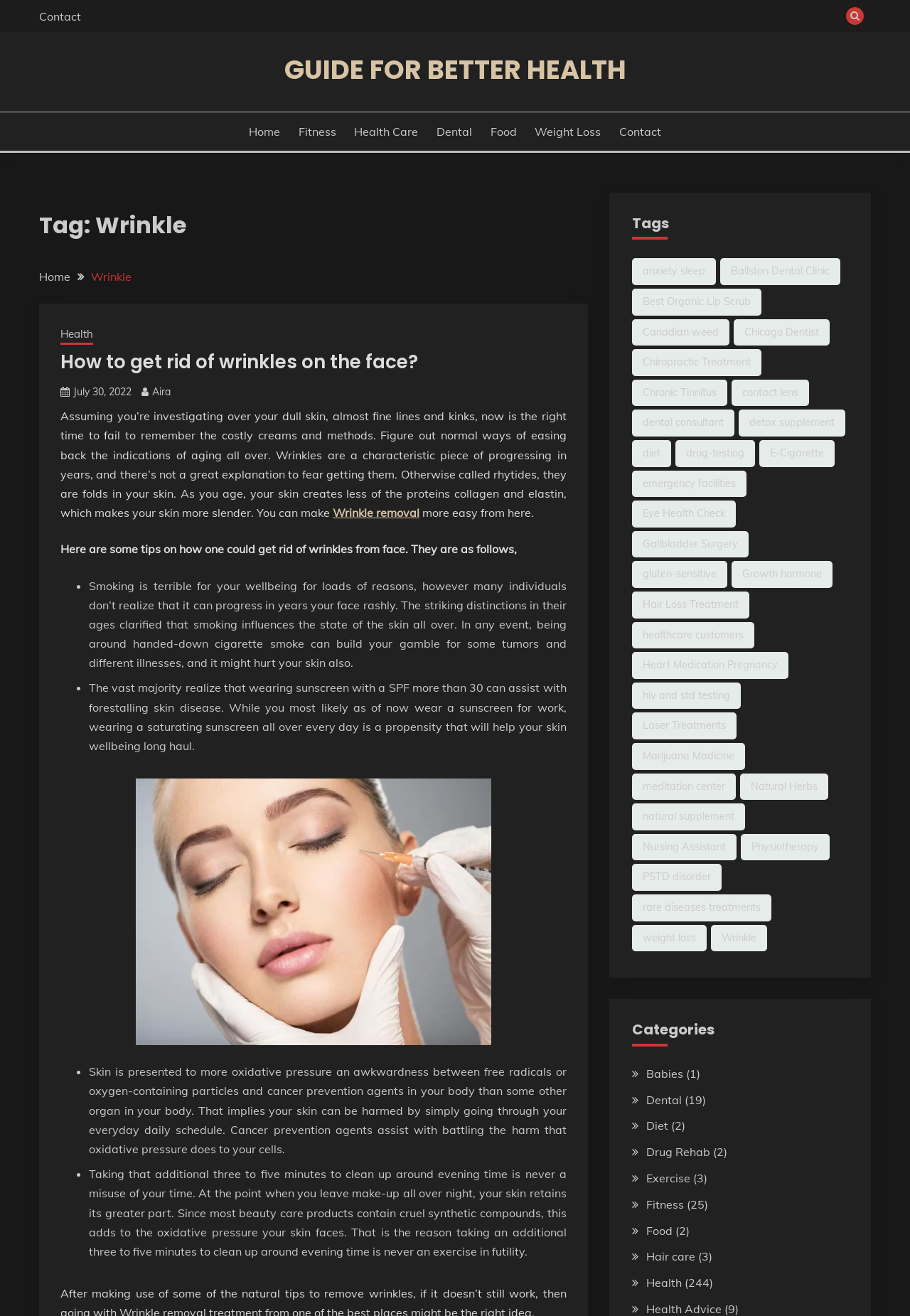Determine the bounding box coordinates of the clickable element to achieve the following action: 'Click on the 'GUIDE FOR BETTER HEALTH' link'. Provide the coordinates as four float values between 0 and 1, formatted as [left, top, right, bottom].

[0.312, 0.039, 0.688, 0.067]